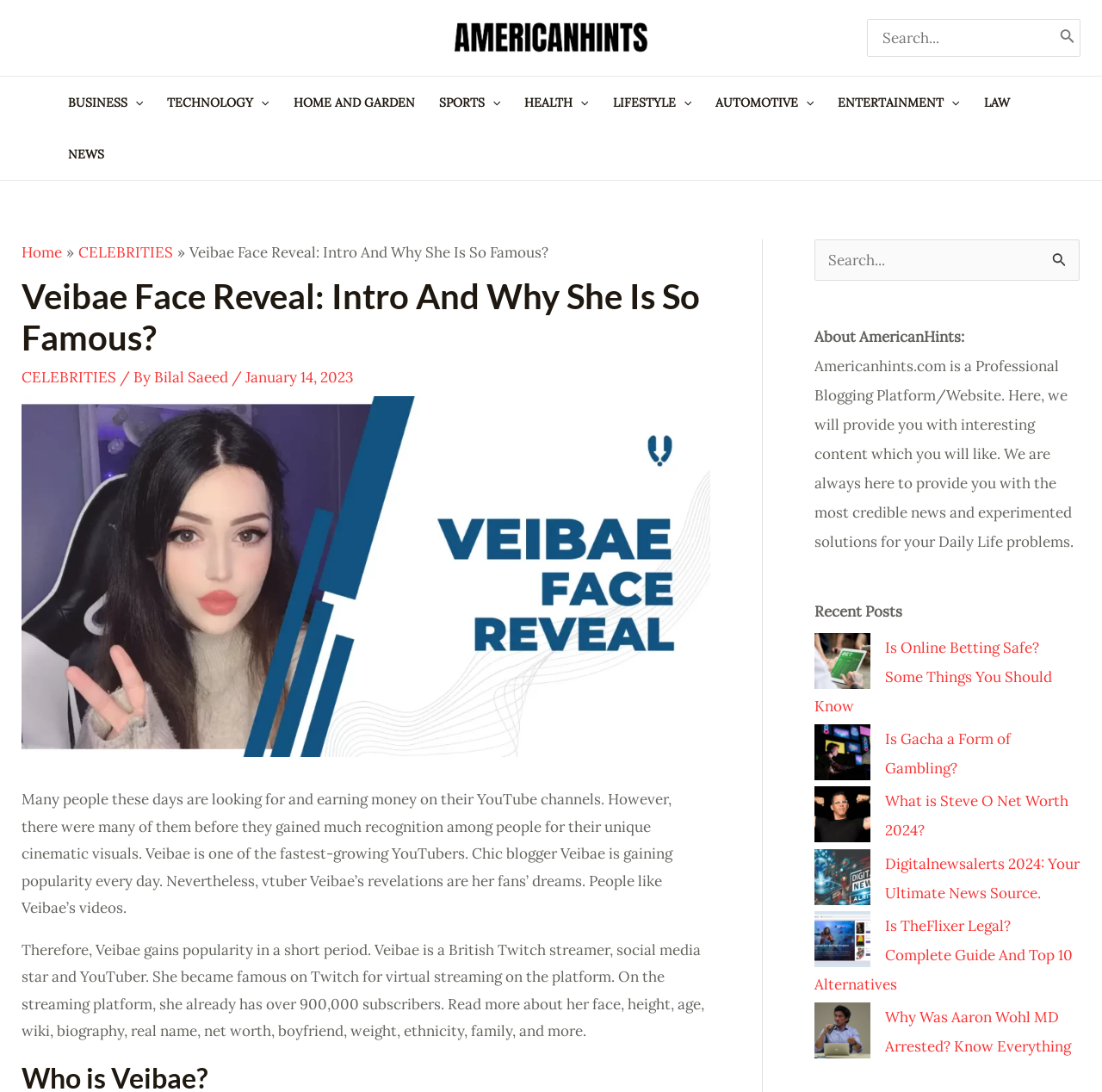Give a detailed overview of the webpage's appearance and contents.

This webpage is about Veibae, a popular YouTuber, and provides information about her life, career, and face reveal. At the top of the page, there is a navigation menu with various categories such as BUSINESS, TECHNOLOGY, HOME AND GARDEN, and more. Below the navigation menu, there is a search bar with a search button.

The main content of the page is divided into several sections. The first section has a heading "Veibae Face Reveal: Intro And Why She Is So Famous?" and features an image of Veibae. Below the heading, there is a paragraph of text that introduces Veibae as a fast-growing YouTuber and chic blogger who is gaining popularity every day.

The next section provides more information about Veibae, including her background as a British Twitch streamer, social media star, and YouTuber. There is also a paragraph of text that discusses her face reveal and its significance to her fans.

On the right side of the page, there are several complementary sections. The first section has a search bar with a search button. The second section has a heading "About AmericanHints" and provides information about the website. The third section has a heading "Recent Posts" and lists several recent articles with images and summaries.

At the bottom of the page, there are several links to other articles on the website, including "Is Online Betting Safe? Some Things You Should Know", "Is Gacha a Form of Gambling?", "What is Steve O Net Worth 2024?", and more. Each link has an accompanying image.